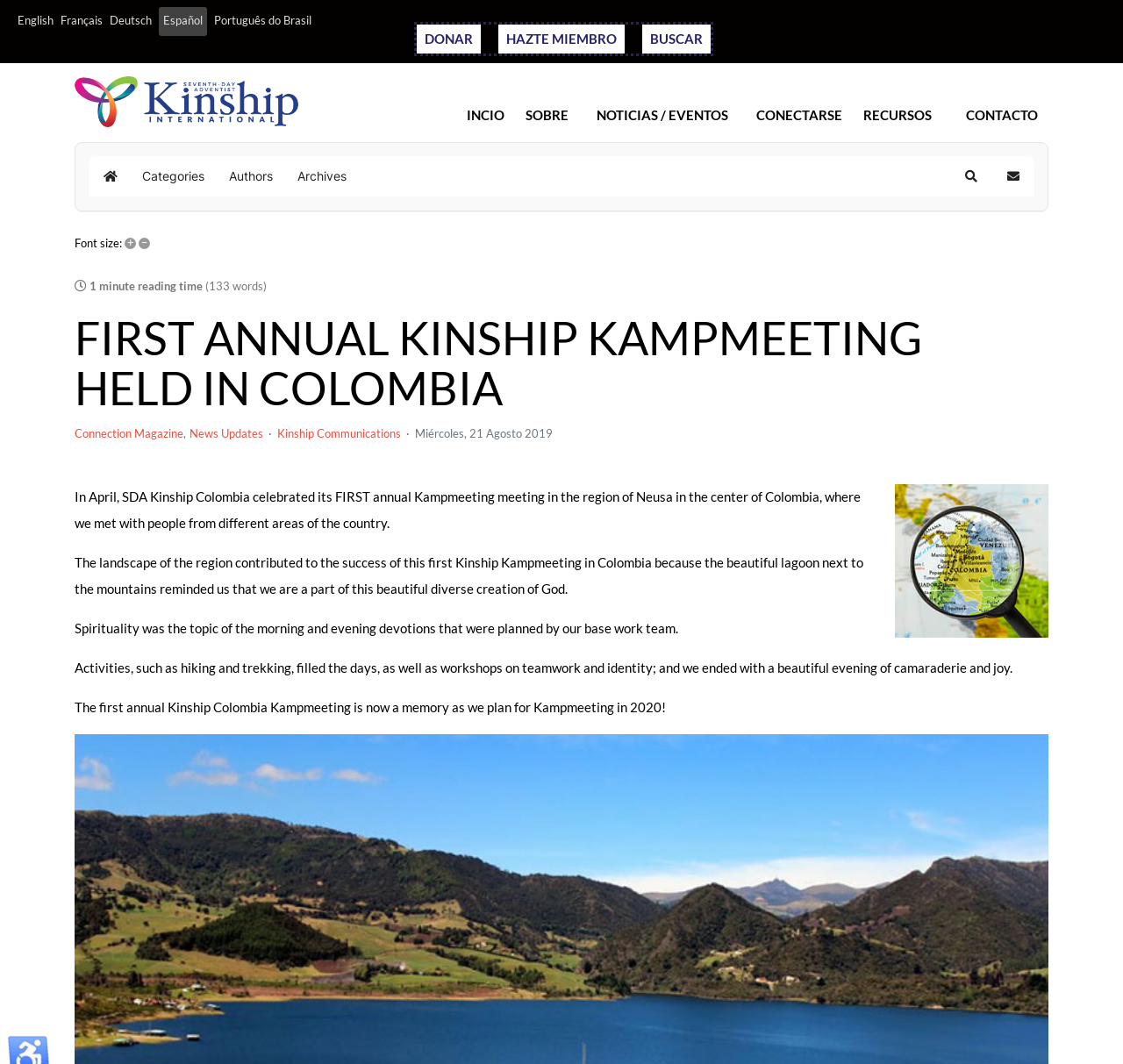Utilize the information from the image to answer the question in detail:
What is the topic of the morning and evening devotions?

I found the topic of the devotions by reading the article content, which mentions that 'Spirituality was the topic of the morning and evening devotions that were planned by our base work team'.